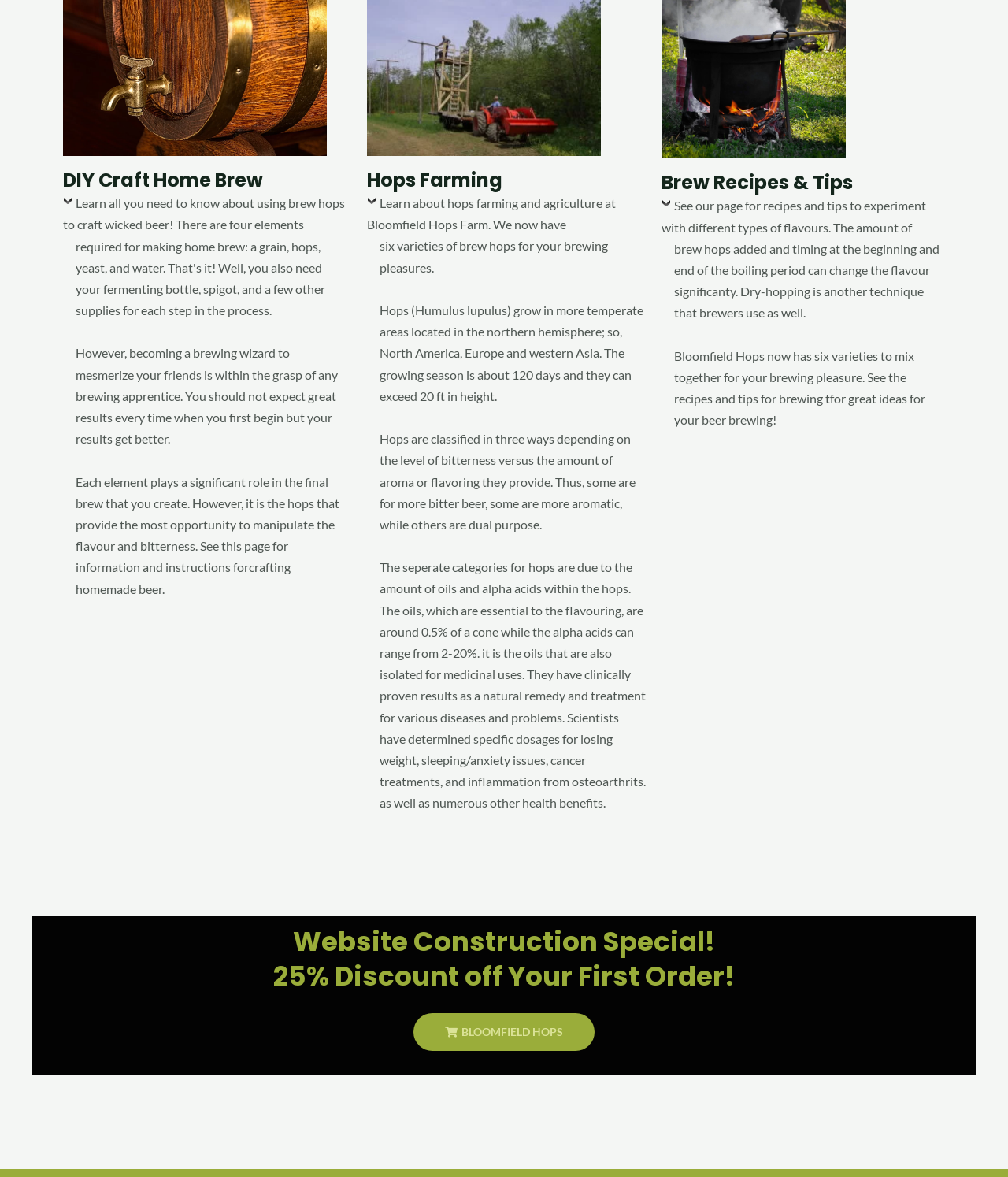How many varieties of brew hops are available at Bloomfield Hops Farm?
Please provide a comprehensive answer based on the details in the screenshot.

The webpage mentions that Bloomfield Hops Farm sells six different varieties of brew hops, including cascade, chinook, and centennial hops.